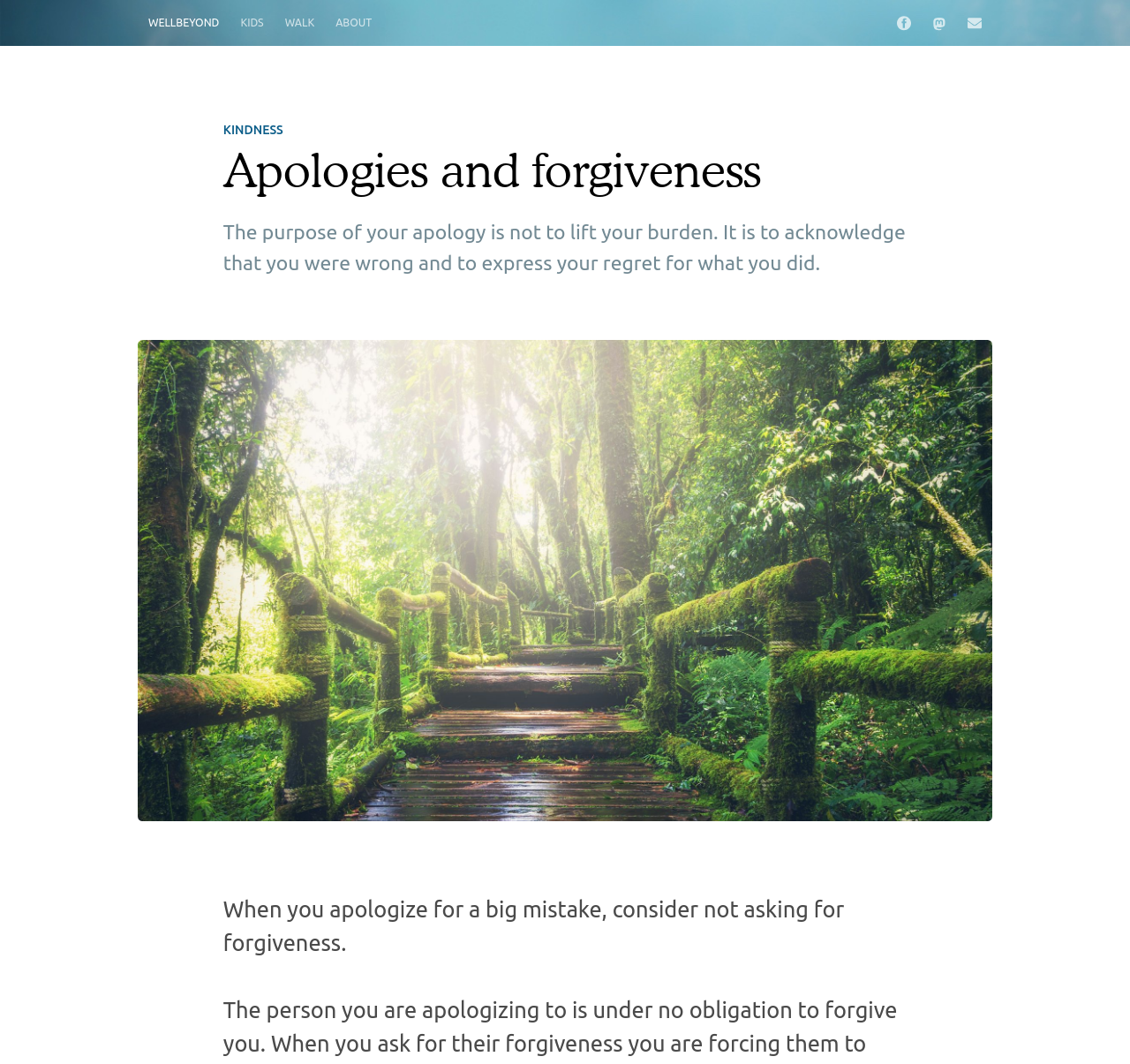Refer to the screenshot and give an in-depth answer to this question: What is the purpose of an apology?

I read the first paragraph of text, which states 'The purpose of your apology is not to lift your burden. It is to acknowledge that you were wrong and to express your regret for what you did.', and determined that the purpose of an apology is to acknowledge wrongdoing and express regret.